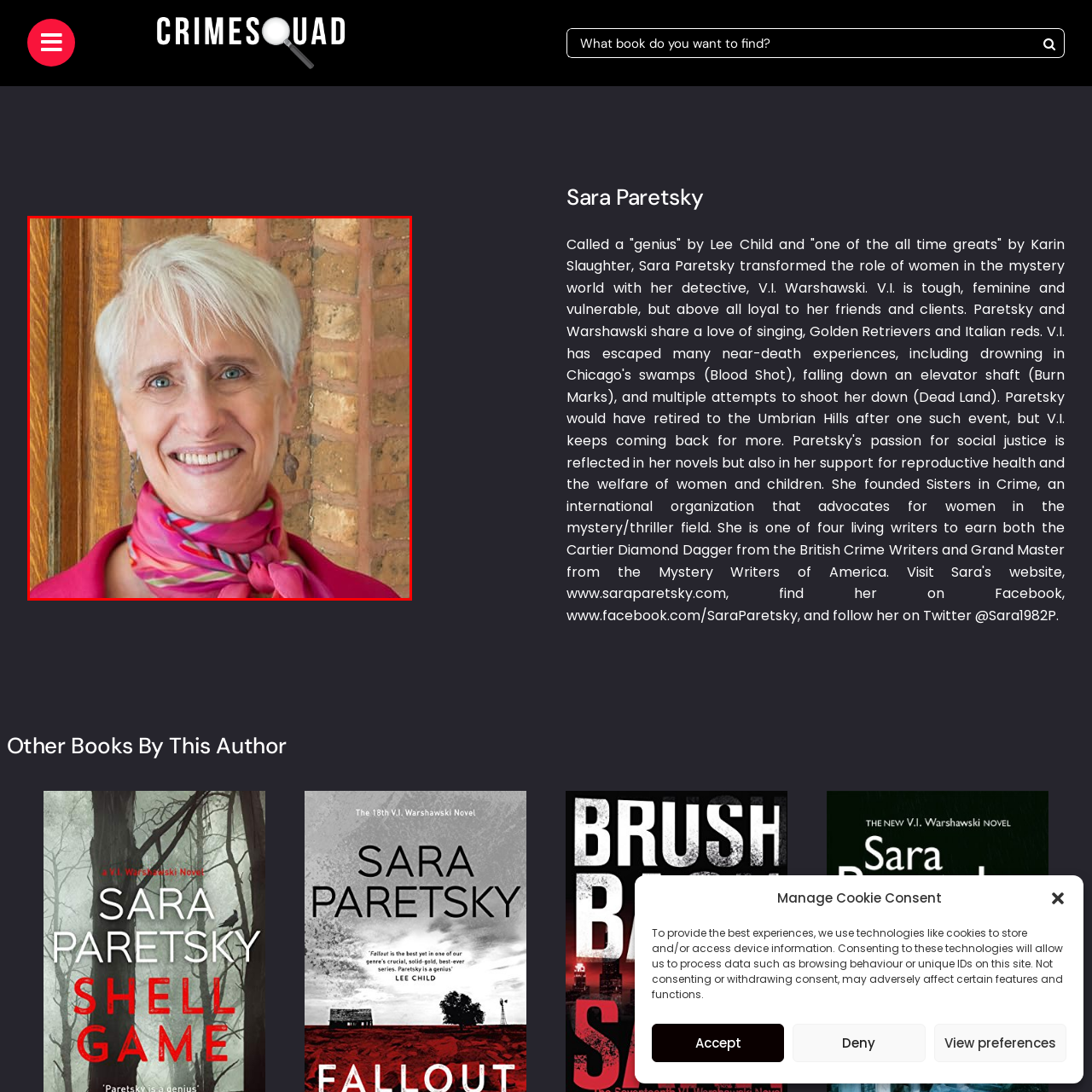Look at the image segment within the red box, What is the material of the backdrop in the portrait? Give a brief response in one word or phrase.

natural brick